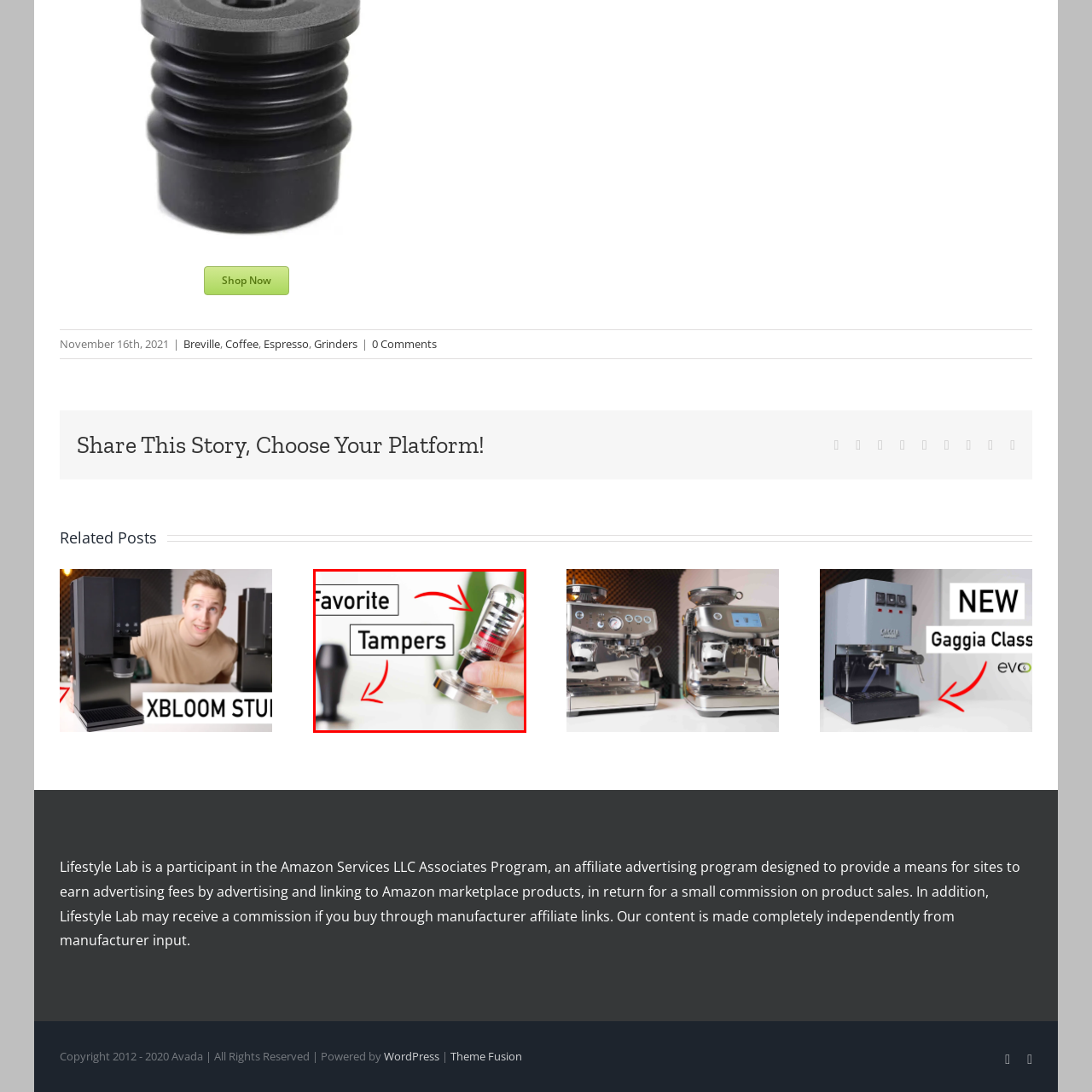What is the design feature of the metallic tamper?
Examine the image within the red bounding box and provide a comprehensive answer to the question.

The caption describes the metallic tamper as having an ergonomic design, which is demonstrated by the fact that it is being held in hand, suggesting that it is designed to fit comfortably in the user's hand.